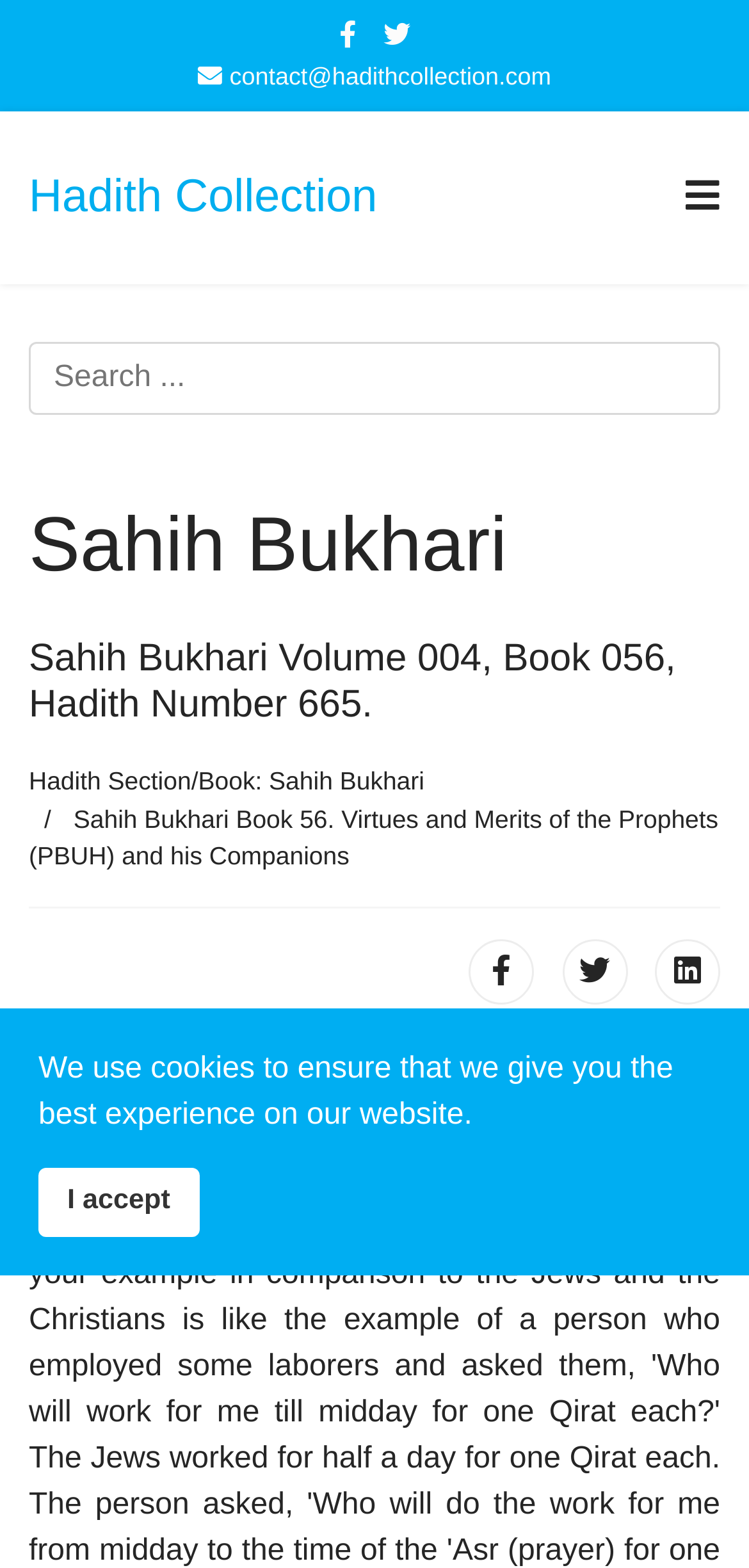Please determine the bounding box of the UI element that matches this description: Sahih Bukhari. The coordinates should be given as (top-left x, top-left y, bottom-right x, bottom-right y), with all values between 0 and 1.

[0.359, 0.489, 0.567, 0.507]